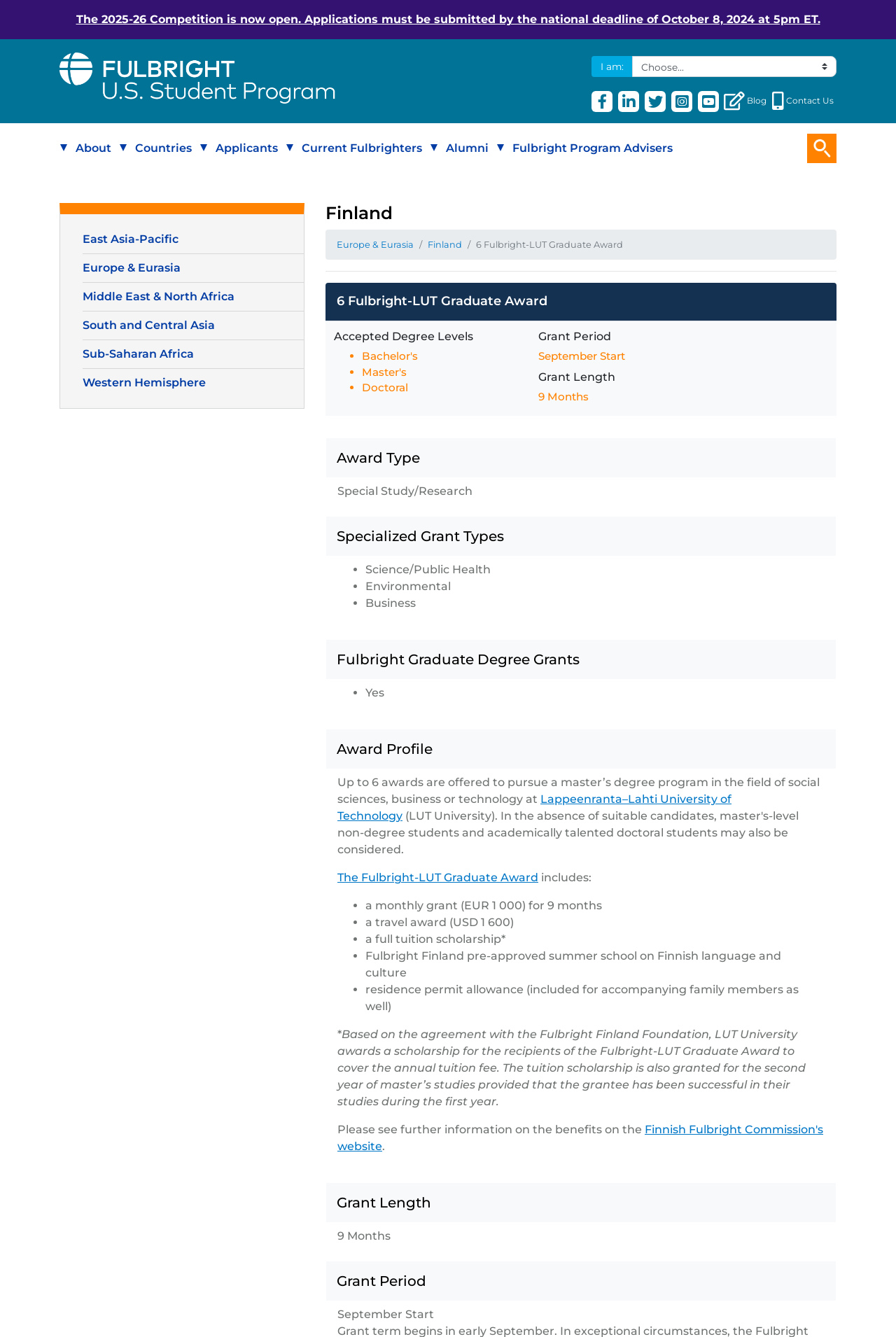What is the amount of the monthly grant?
Give a detailed explanation using the information visible in the image.

The amount of the monthly grant can be found in the Award Profile section, where it is mentioned that the award includes a monthly grant of EUR 1,000.